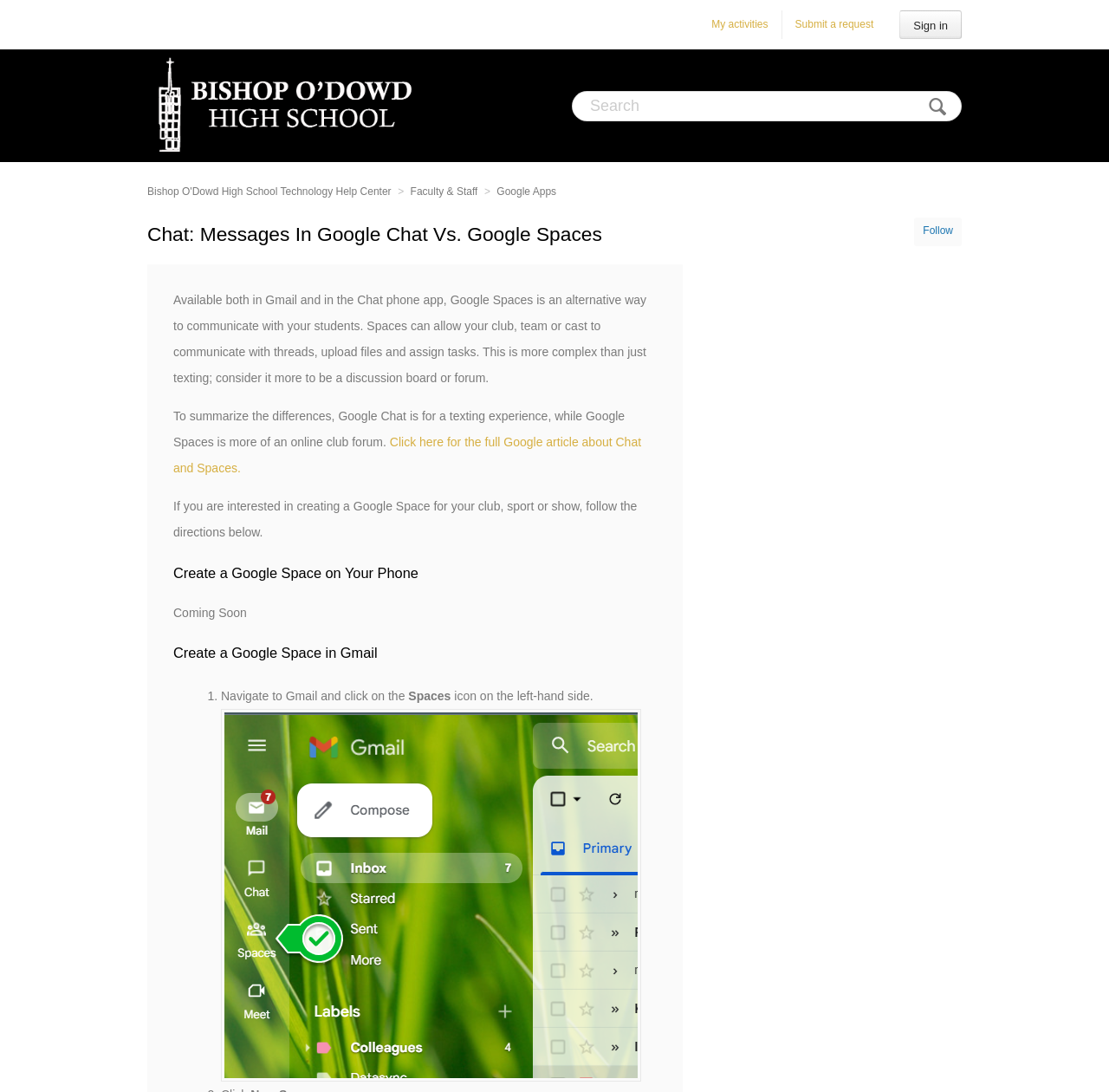Explain in detail what you observe on this webpage.

The webpage is about Google Spaces, an alternative way to communicate with students, and its differences with Google Chat. At the top right corner, there are three buttons: "Sign in", "Submit a request", and "My activities". Below these buttons, there is a search bar with a searchbox labeled "Search". On the top left corner, there is a logo of Bishop O'Dowd High School Technology Help Center, accompanied by a list of links including the school's name, "Faculty & Staff", and "Google Apps". 

Below the logo and the list, there is a button "Follow" and a header that reads "Chat: Messages In Google Chat Vs. Google Spaces". The main content of the webpage starts with a paragraph explaining what Google Spaces is and its features. This is followed by another paragraph summarizing the differences between Google Chat and Google Spaces. 

There is a link to a full Google article about Chat and Spaces, and then a section titled "Create a Google Space on Your Phone" with a "Coming Soon" notice. Below this, there is a section titled "Create a Google Space in Gmail" with a step-by-step guide on how to create a Google Space in Gmail, accompanied by an image illustrating the process.